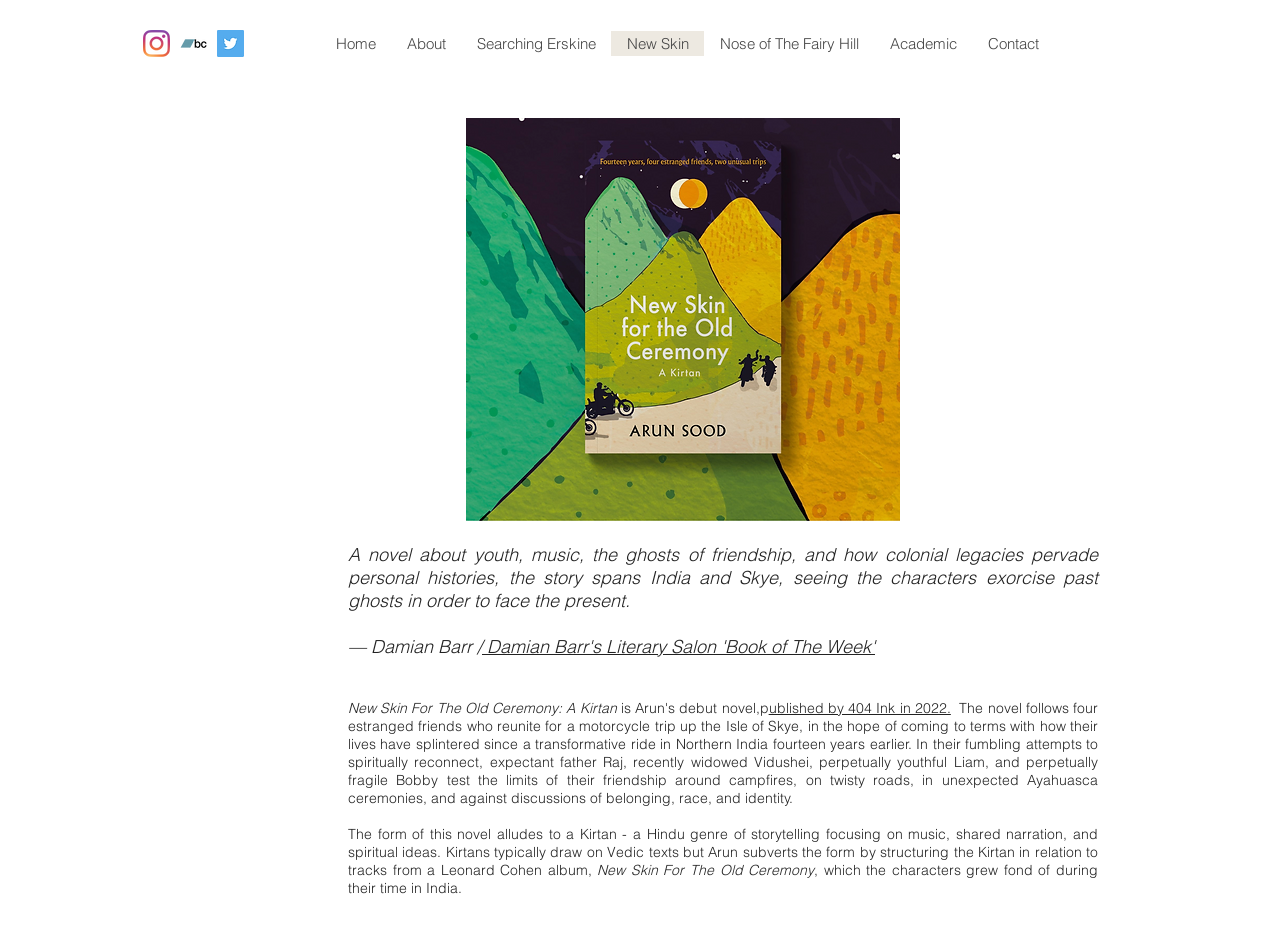Please determine the bounding box coordinates for the element with the description: "Nose of The Fairy Hill".

[0.55, 0.033, 0.683, 0.06]